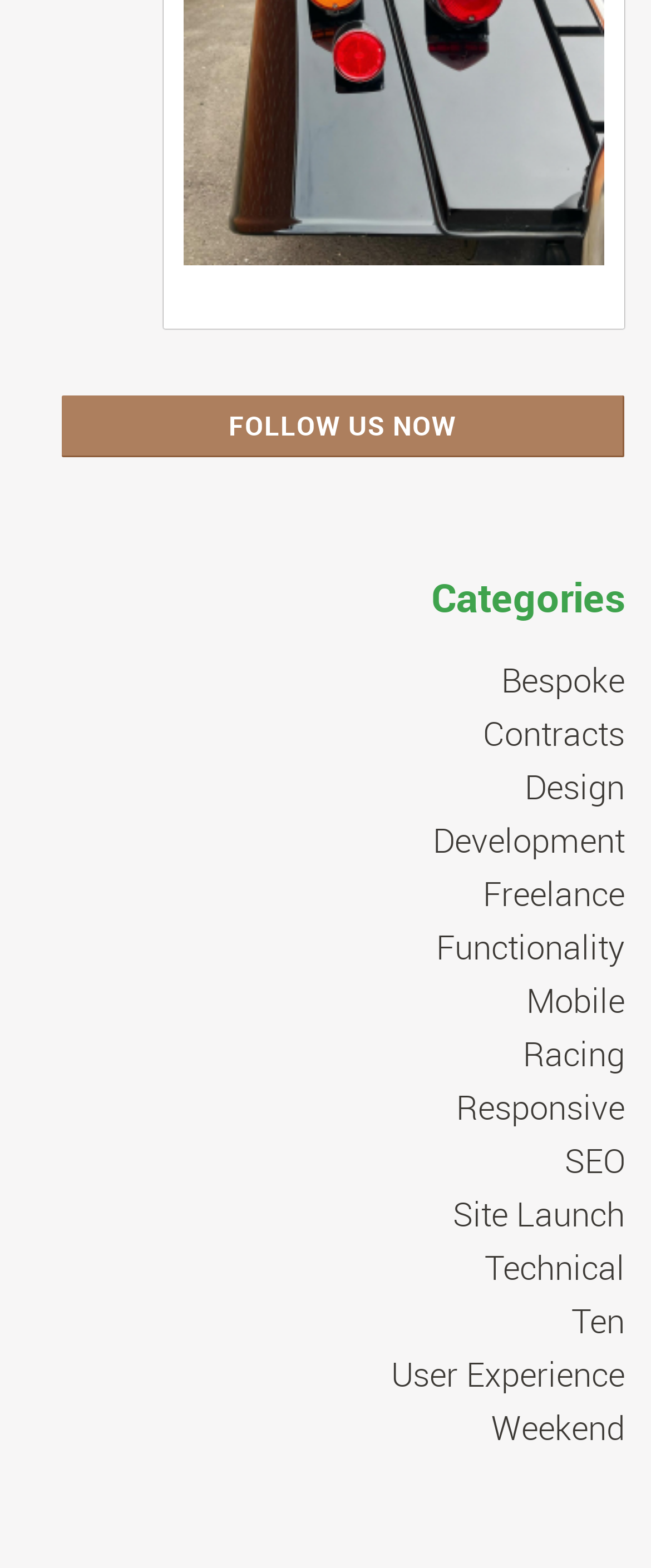Please identify the bounding box coordinates of the region to click in order to complete the task: "Check Semiconductor Basics". The coordinates must be four float numbers between 0 and 1, specified as [left, top, right, bottom].

None